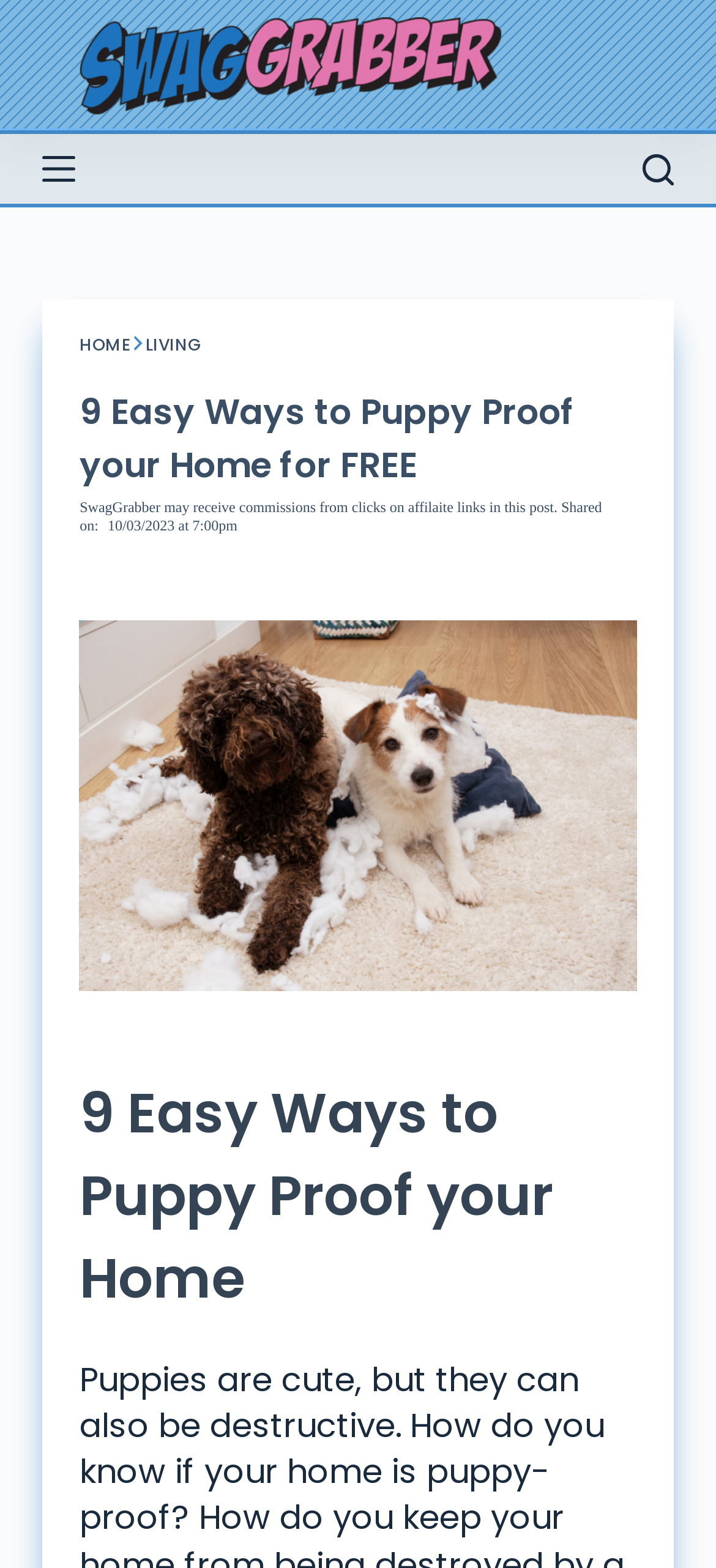Describe every aspect of the webpage comprehensively.

This webpage is about puppy-proofing a home, with a focus on providing easy and free solutions. At the top left corner, there is a link to skip to the content, followed by the website's logo, "SwagGrabber", which is also an image. Next to the logo, there are two buttons, "Menu" and "Search", with the search button located at the top right corner.

Below the logo and buttons, there is a header section with links to different pages, including "HOME" and "LIVING". The main title of the webpage, "9 Easy Ways to Puppy Proof your Home for FREE", is prominently displayed in the center of the header section. There is also a disclaimer about affiliate links and a timestamp indicating when the post was shared.

The main content of the webpage is divided into sections, each with a heading that describes a way to puppy-proof a home. The first section is titled "Easy Ways to Puppy Proof" and features an image related to the topic. The subsequent sections have similar headings, such as "9 Easy Ways to Puppy Proof your Home", and likely contain more information and tips on puppy-proofing.

At the bottom of the webpage, there is a footer section with copyright information, a statement about affiliate links, and links to the website's "Privacy Policy & Disclosure", "Site Map", and "Contact Us" pages.